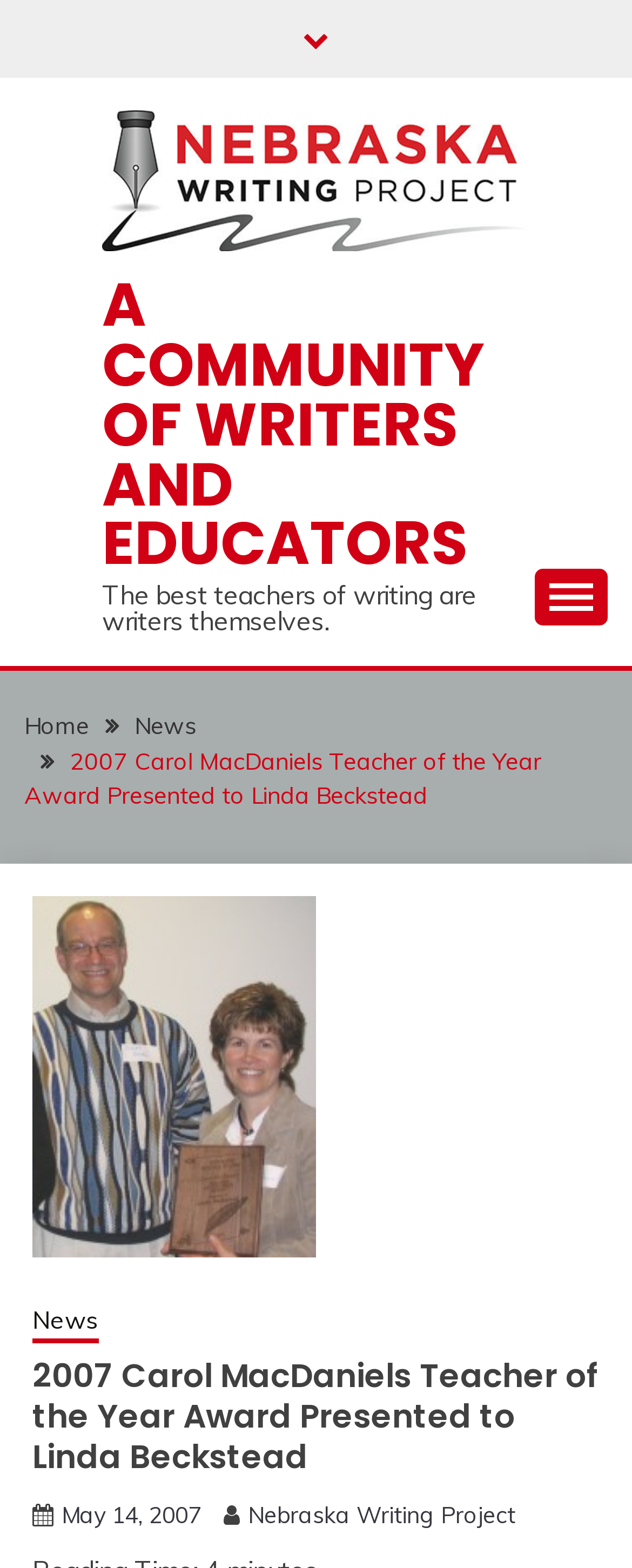Carefully examine the image and provide an in-depth answer to the question: What is the quote on the webpage?

The webpage displays a quote, 'The best teachers of writing are writers themselves.', which is a static text element on the page.